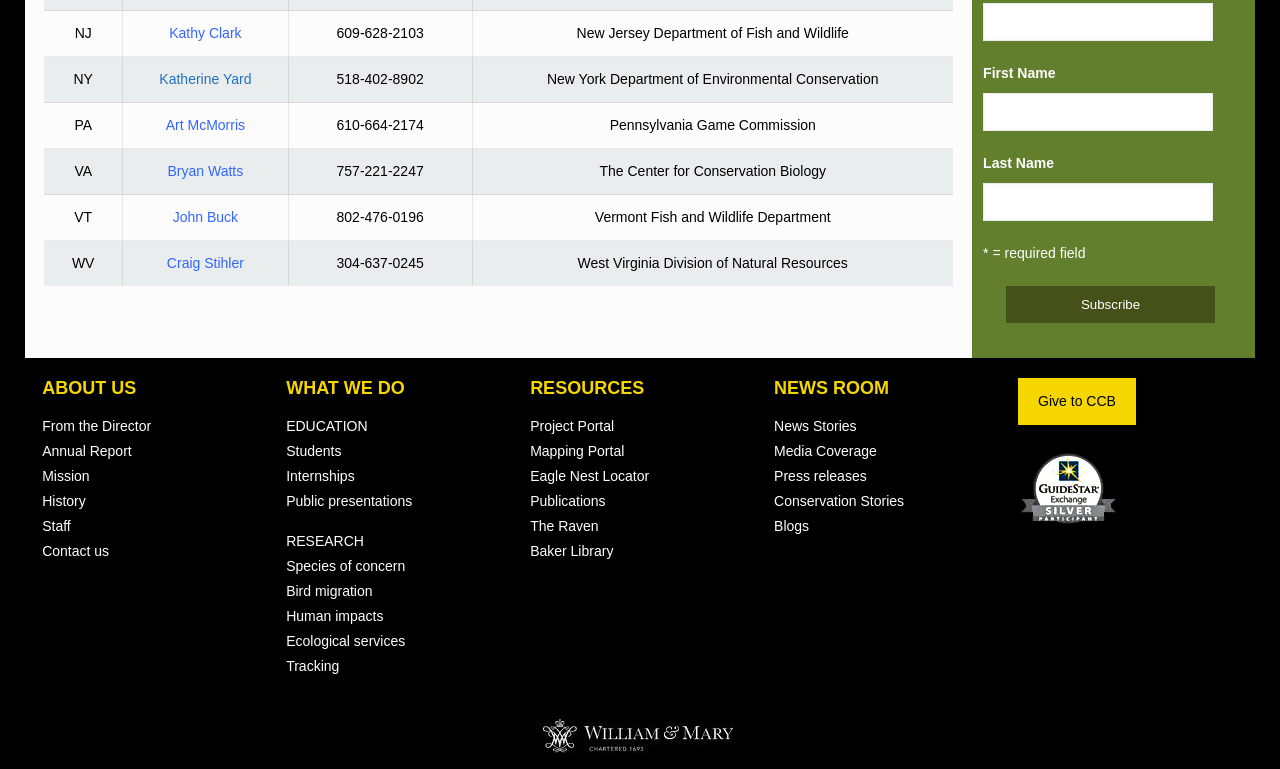Please specify the bounding box coordinates of the element that should be clicked to execute the given instruction: 'Click Education'. Ensure the coordinates are four float numbers between 0 and 1, expressed as [left, top, right, bottom].

[0.224, 0.543, 0.287, 0.564]